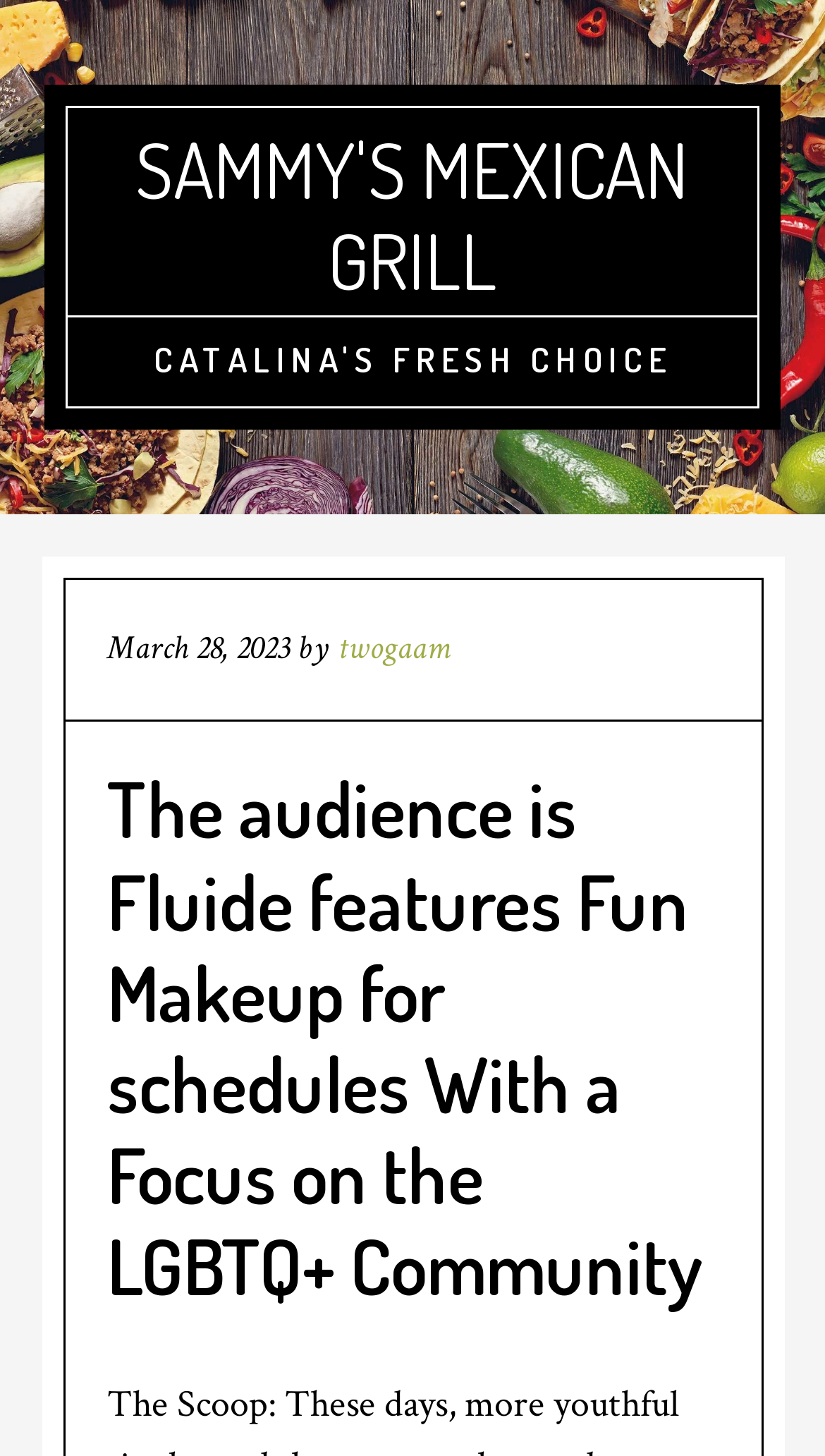What is the focus of the makeup brand Fluide?
Look at the image and respond with a one-word or short-phrase answer.

LGBTQ+ Community